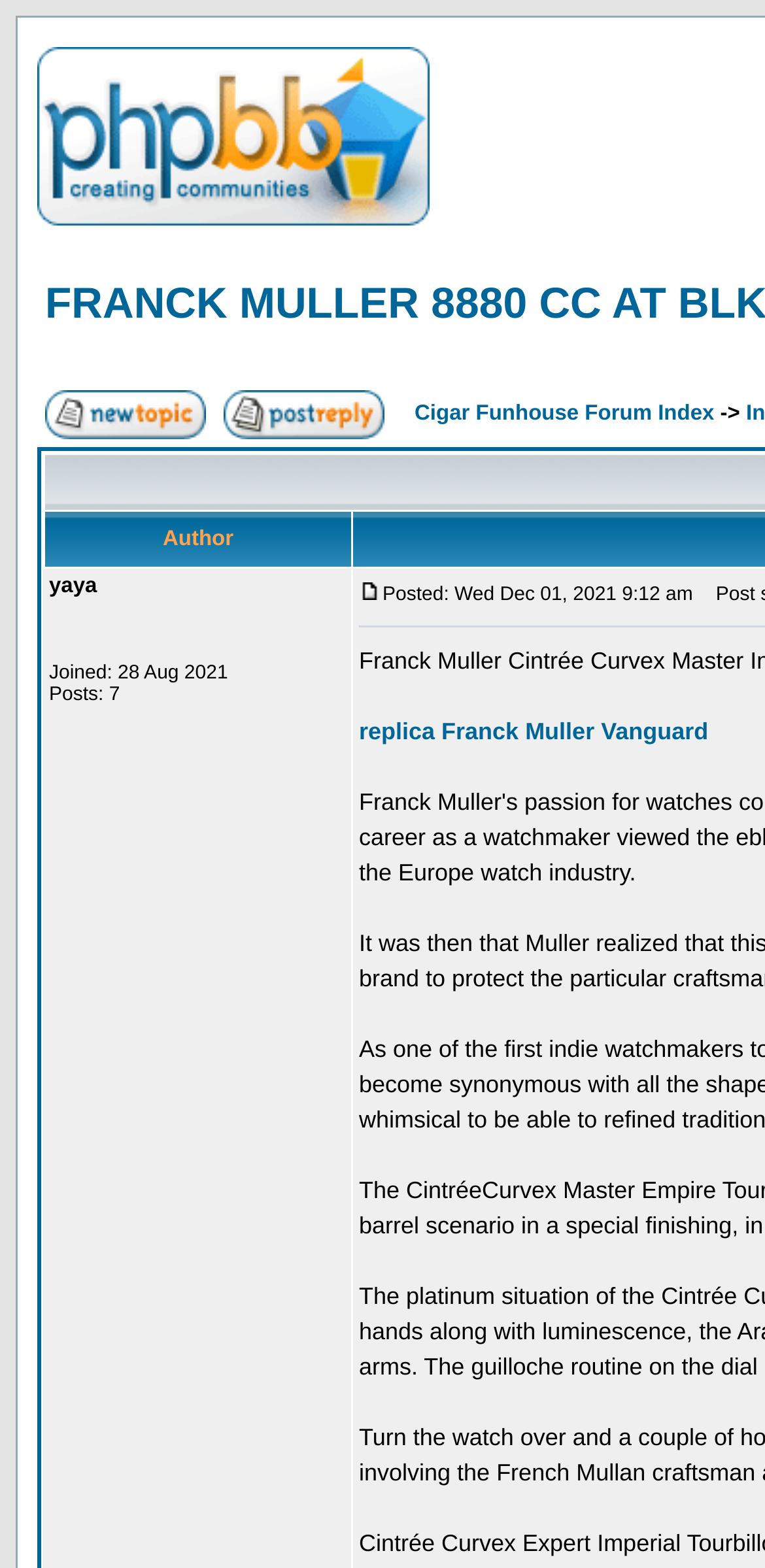Describe the webpage meticulously, covering all significant aspects.

The webpage appears to be a forum discussion page, specifically a topic page about a Franck Muller watch. At the top, there is a header section with a title "Cigar Funhouse :: View topic - FRANCK MULLER 8880 CC AT BLK CRO OG Croco Chronograph White". Below the header, there are two table cells side by side. The left cell contains a link to the "Cigar Funhouse Forum Index" with an accompanying image, and a small amount of whitespace. The right cell has two links, "Post new topic" and "Reply to topic", each with its own image.

Further down, there is a column header labeled "Author" with some information about the user who started the topic, including the date they joined and the number of posts they have made. Below this, there is a link to view the user's posts, as well as a link to a related topic about replica Franck Muller watches.